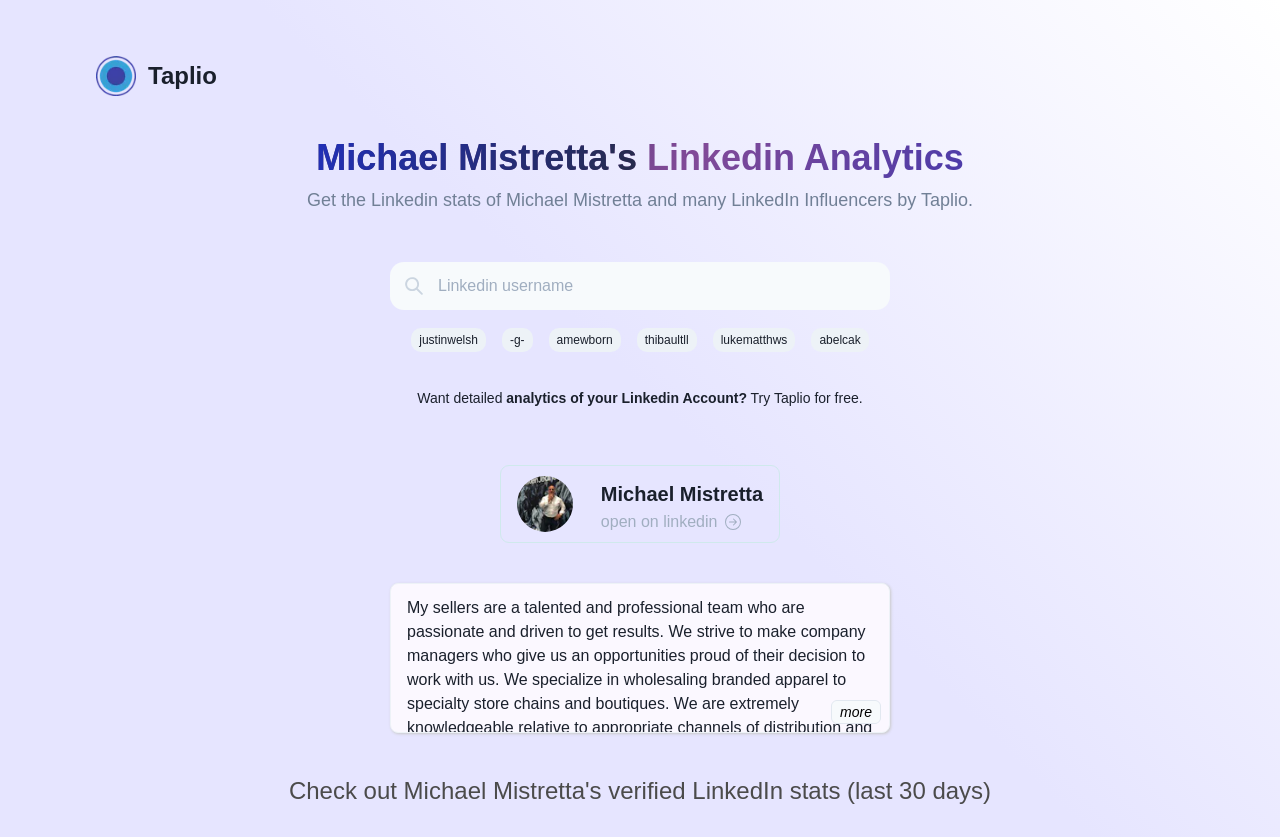What is the call-to-action for trying Taplio?
Refer to the screenshot and respond with a concise word or phrase.

Try Taplio for free